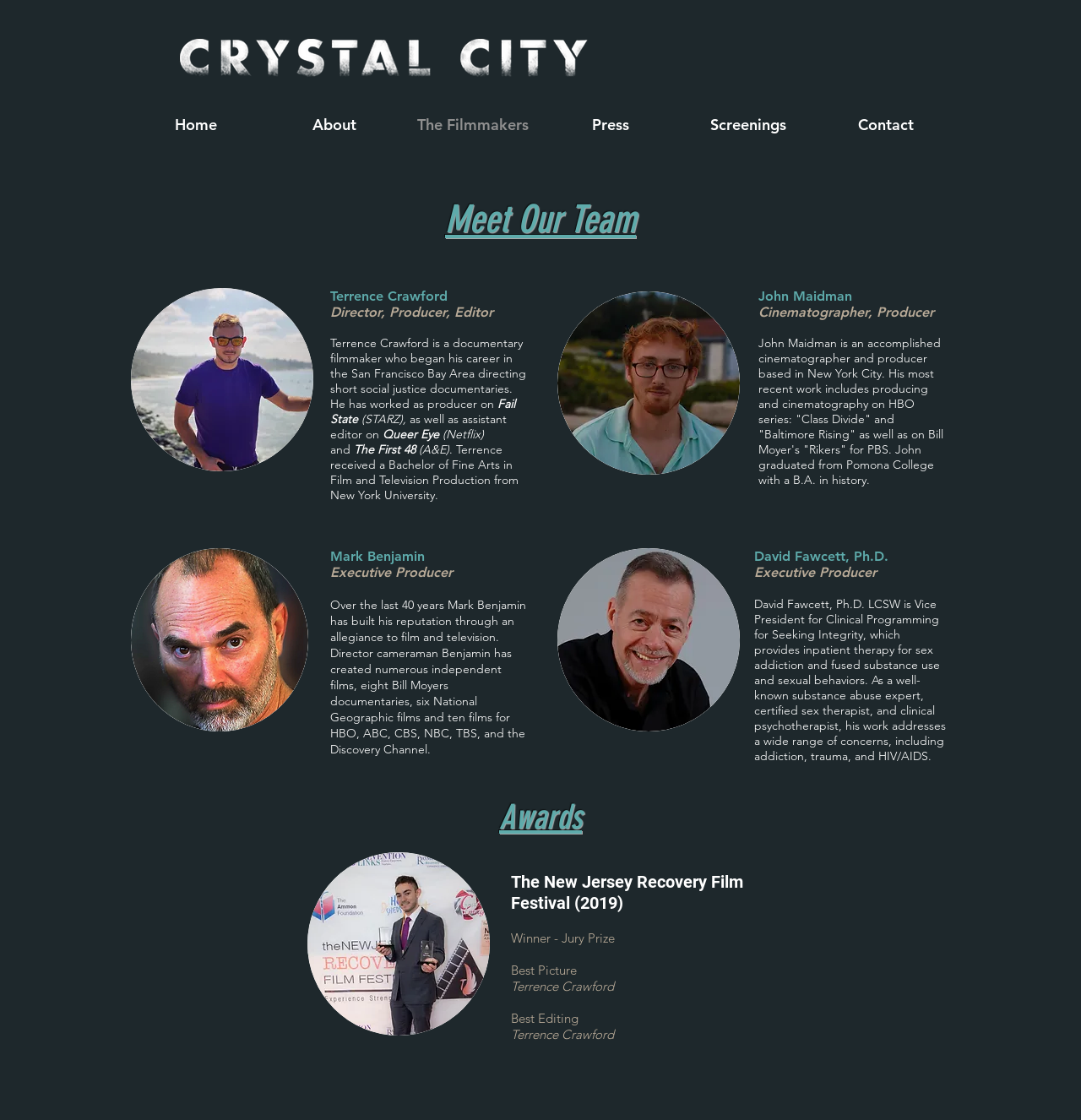Determine the primary headline of the webpage.

Meet Our Team